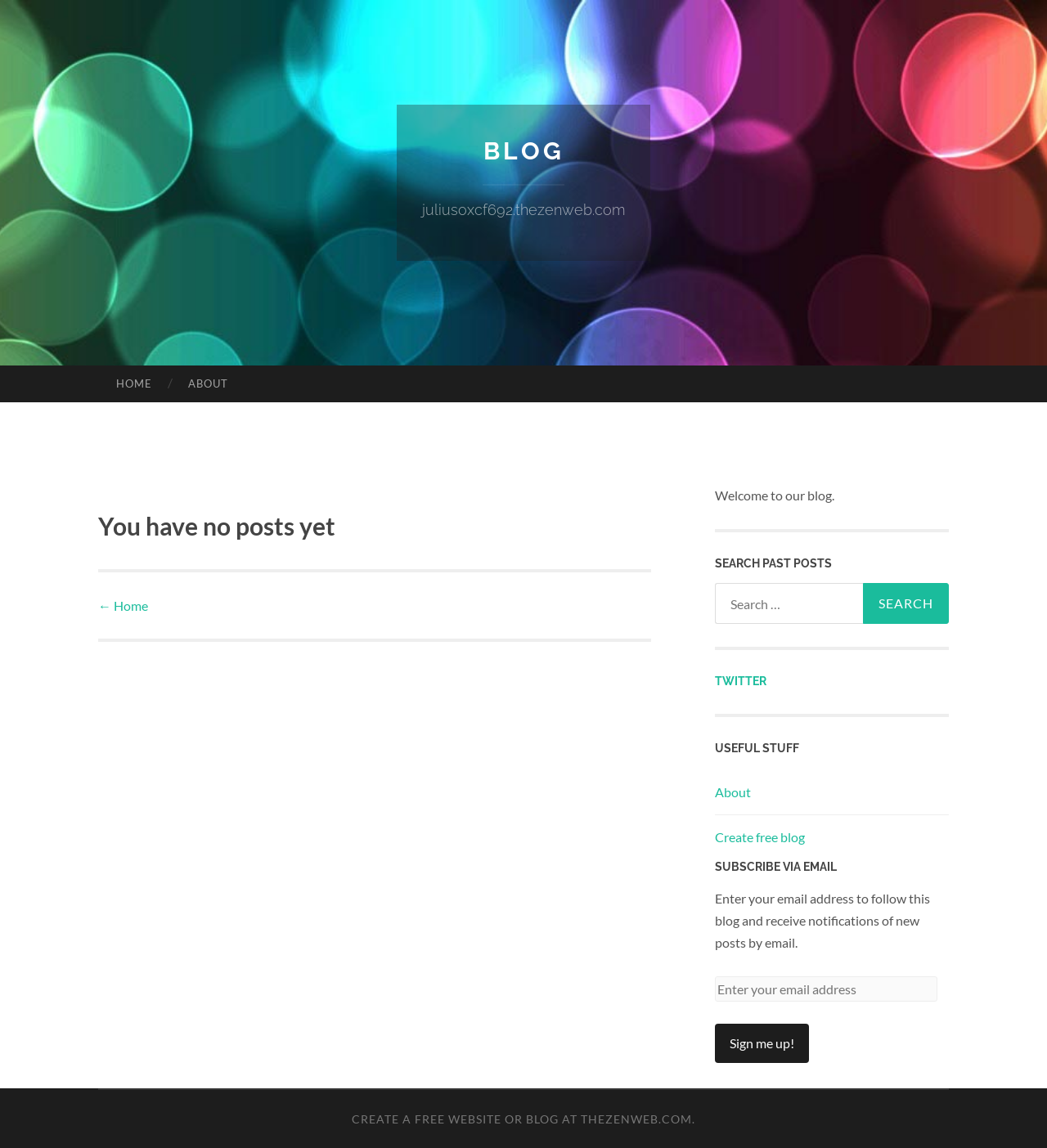What is the call-to-action for subscribing to the blog?
Answer with a single word or phrase, using the screenshot for reference.

Sign me up!